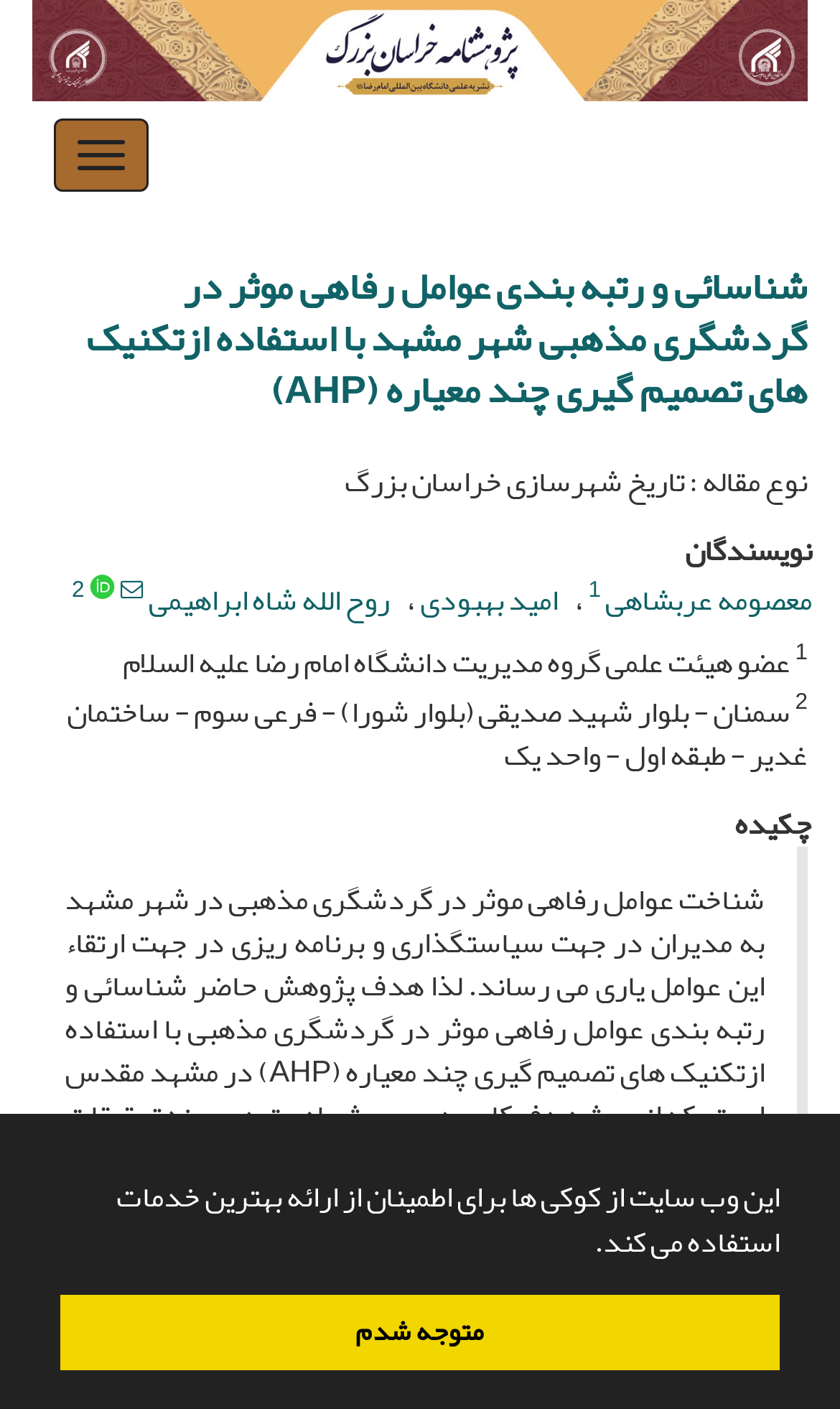Determine the bounding box coordinates for the area that needs to be clicked to fulfill this task: "Read the article about religious tourism in Mashhad". The coordinates must be given as four float numbers between 0 and 1, i.e., [left, top, right, bottom].

[0.103, 0.177, 0.962, 0.304]